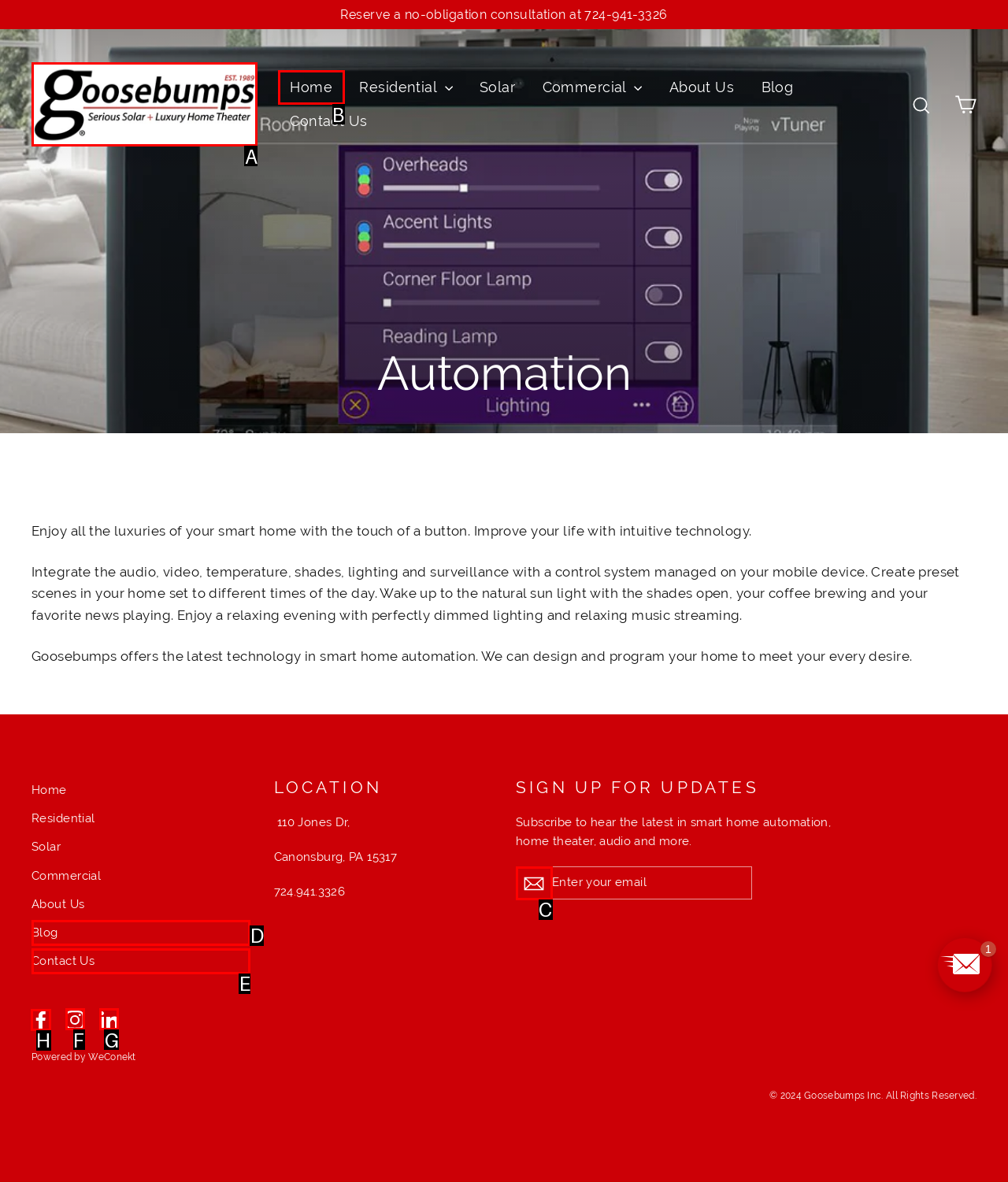Determine the HTML element to be clicked to complete the task: Click the 'Facebook' link at the bottom. Answer by giving the letter of the selected option.

H